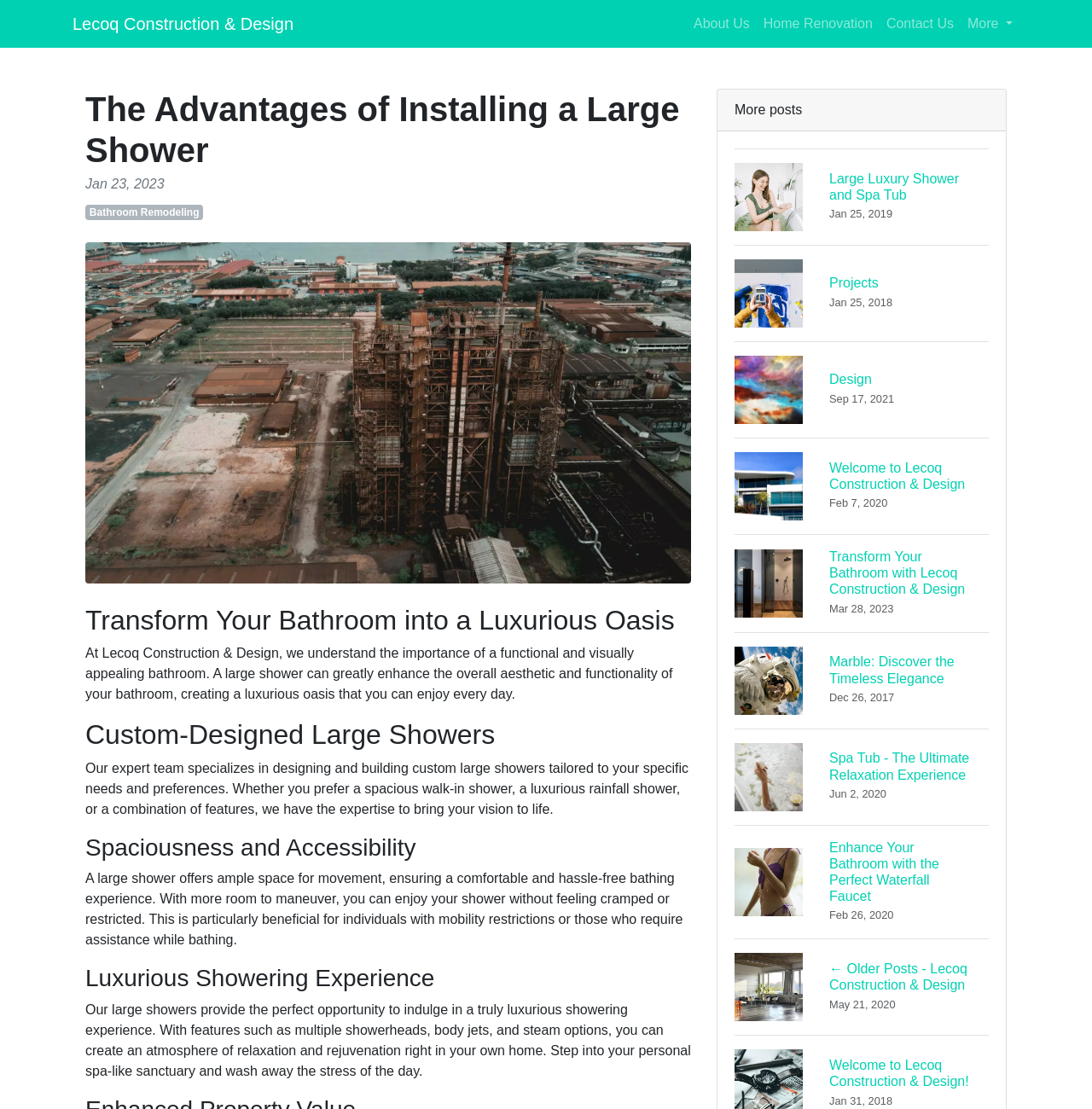Pinpoint the bounding box coordinates of the area that must be clicked to complete this instruction: "Read 'The Advantages of Installing a Large Shower'".

[0.078, 0.08, 0.633, 0.154]